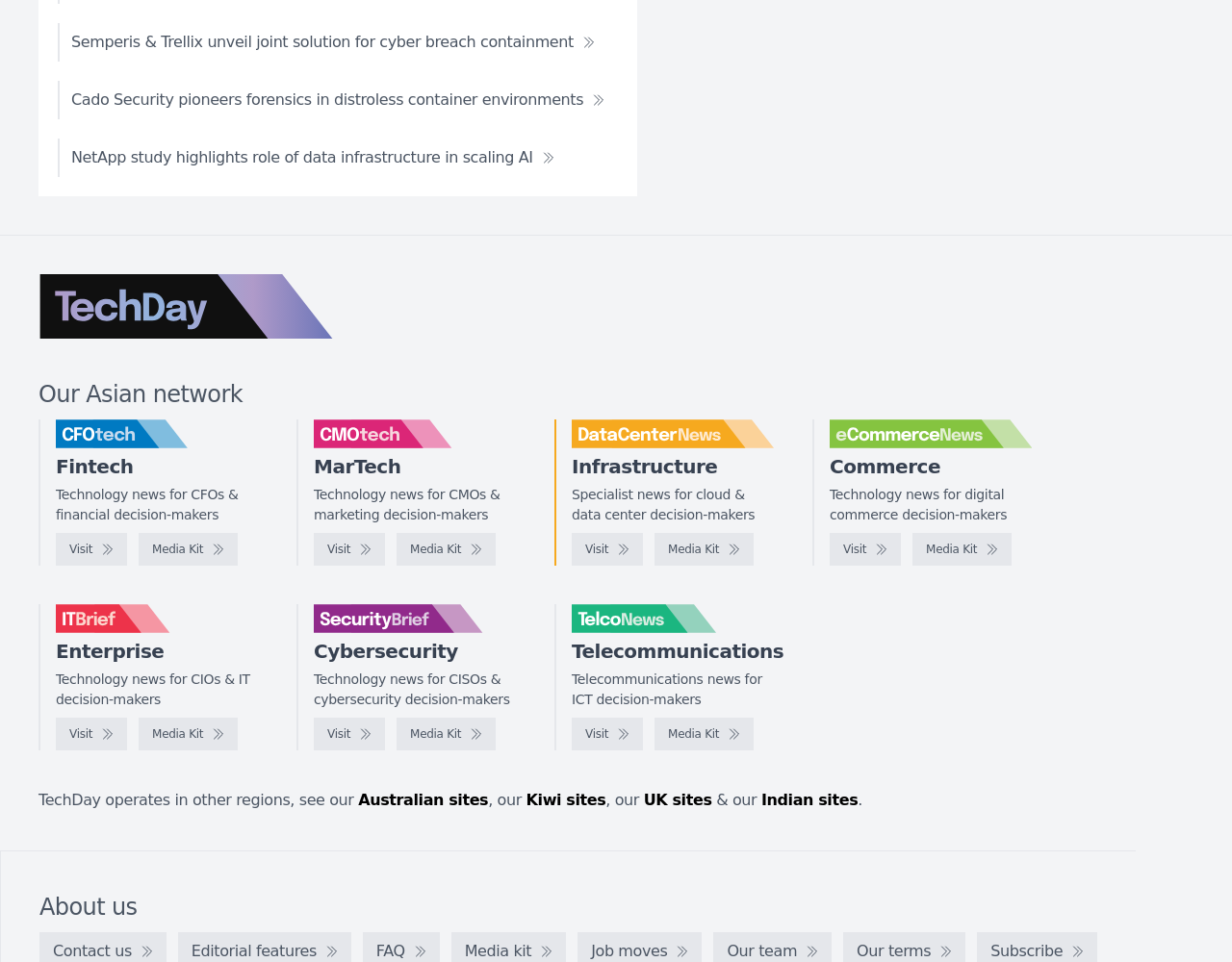How many regions does TechDay operate in?
Give a detailed and exhaustive answer to the question.

The webpage mentions that TechDay operates in other regions, including Australia, New Zealand, the UK, and India, as indicated by the links at the bottom of the page.